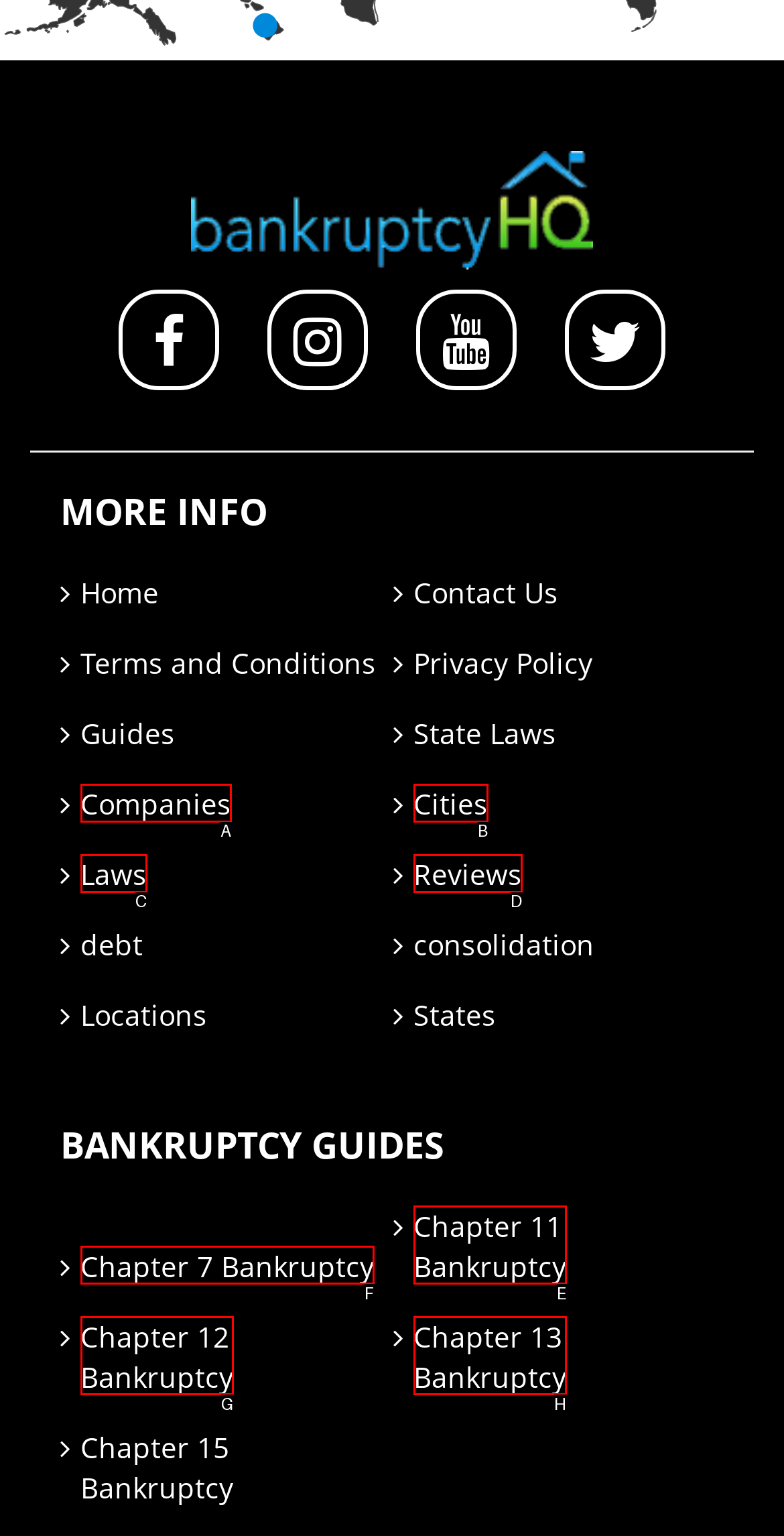Match the description to the correct option: Reviews
Provide the letter of the matching option directly.

D